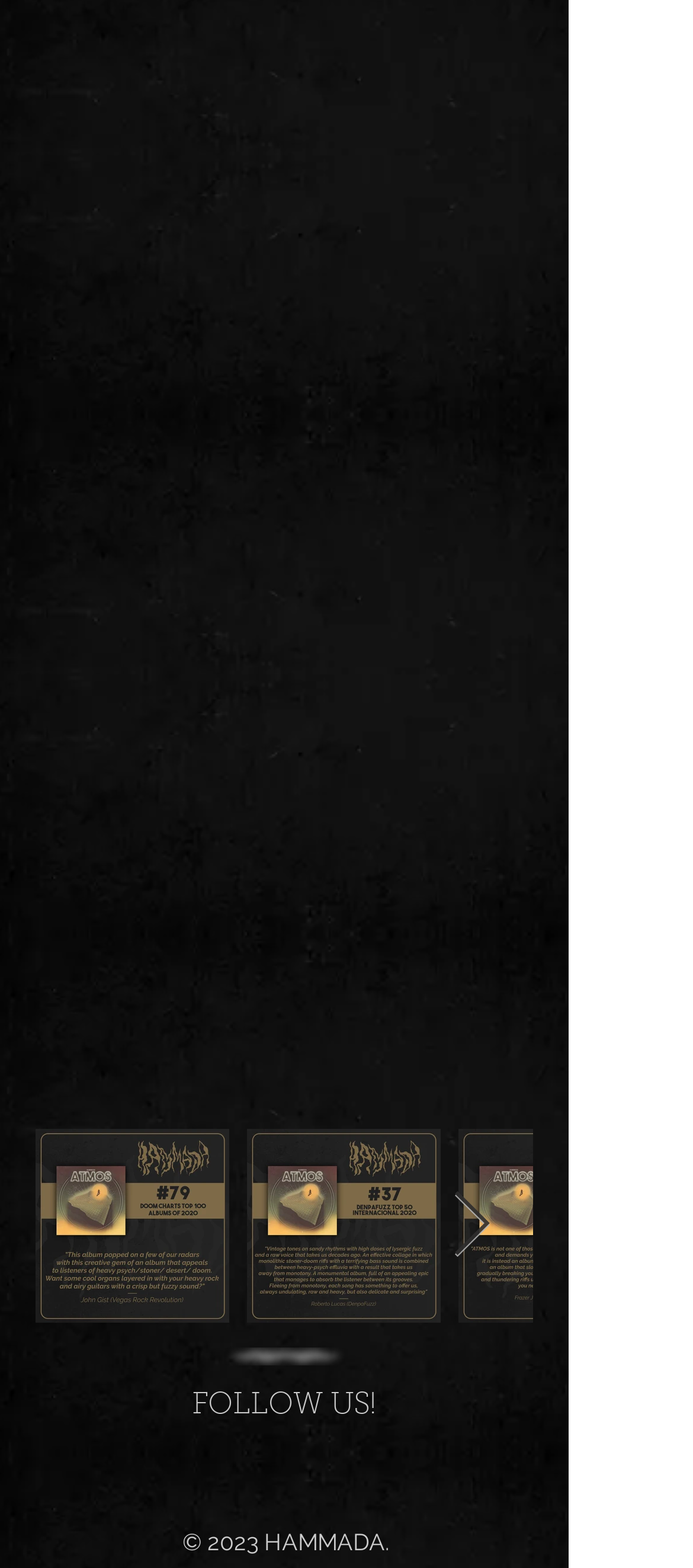What is the title of the album?
Could you answer the question in a detailed manner, providing as much information as possible?

The title of the album can be found in the heading that says 'Psychedelic Desert/Stoner Rockers Hammada spare no expense with their debut album Atmos.'